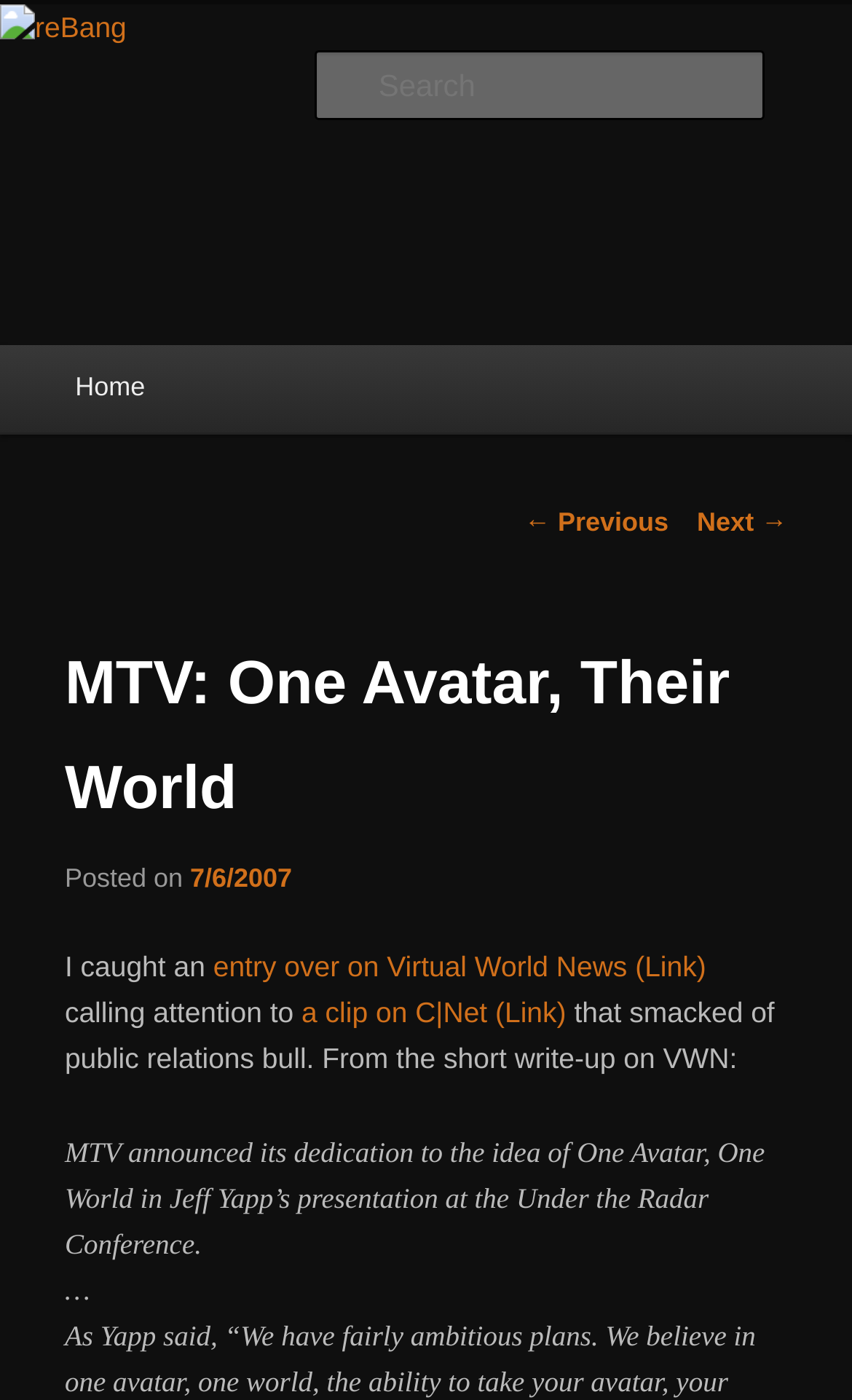Based on the element description: "reBang", identify the UI element and provide its bounding box coordinates. Use four float numbers between 0 and 1, [left, top, right, bottom].

[0.076, 0.117, 0.288, 0.159]